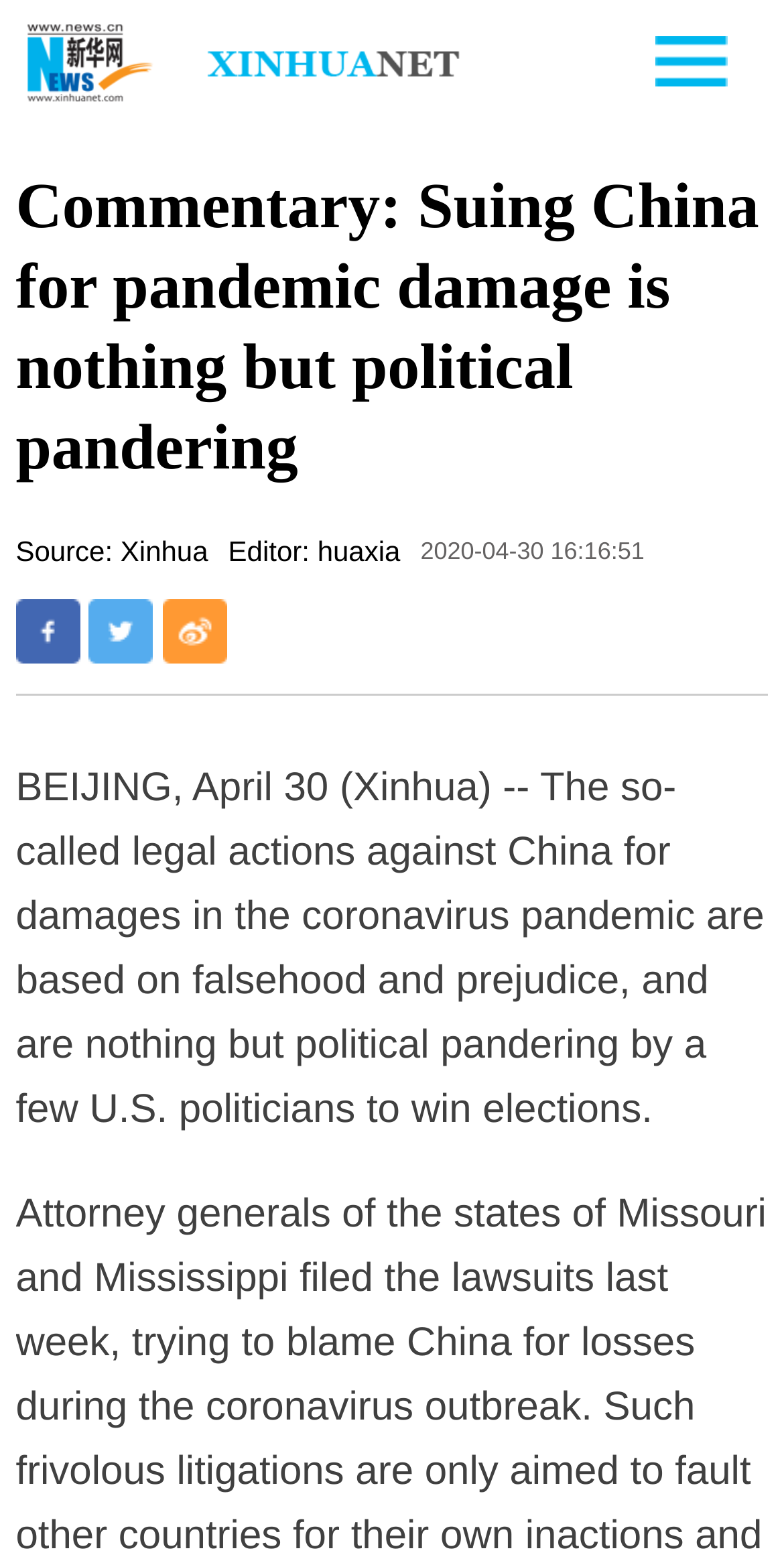How many social media platforms are mentioned for sharing?
Use the image to answer the question with a single word or phrase.

3